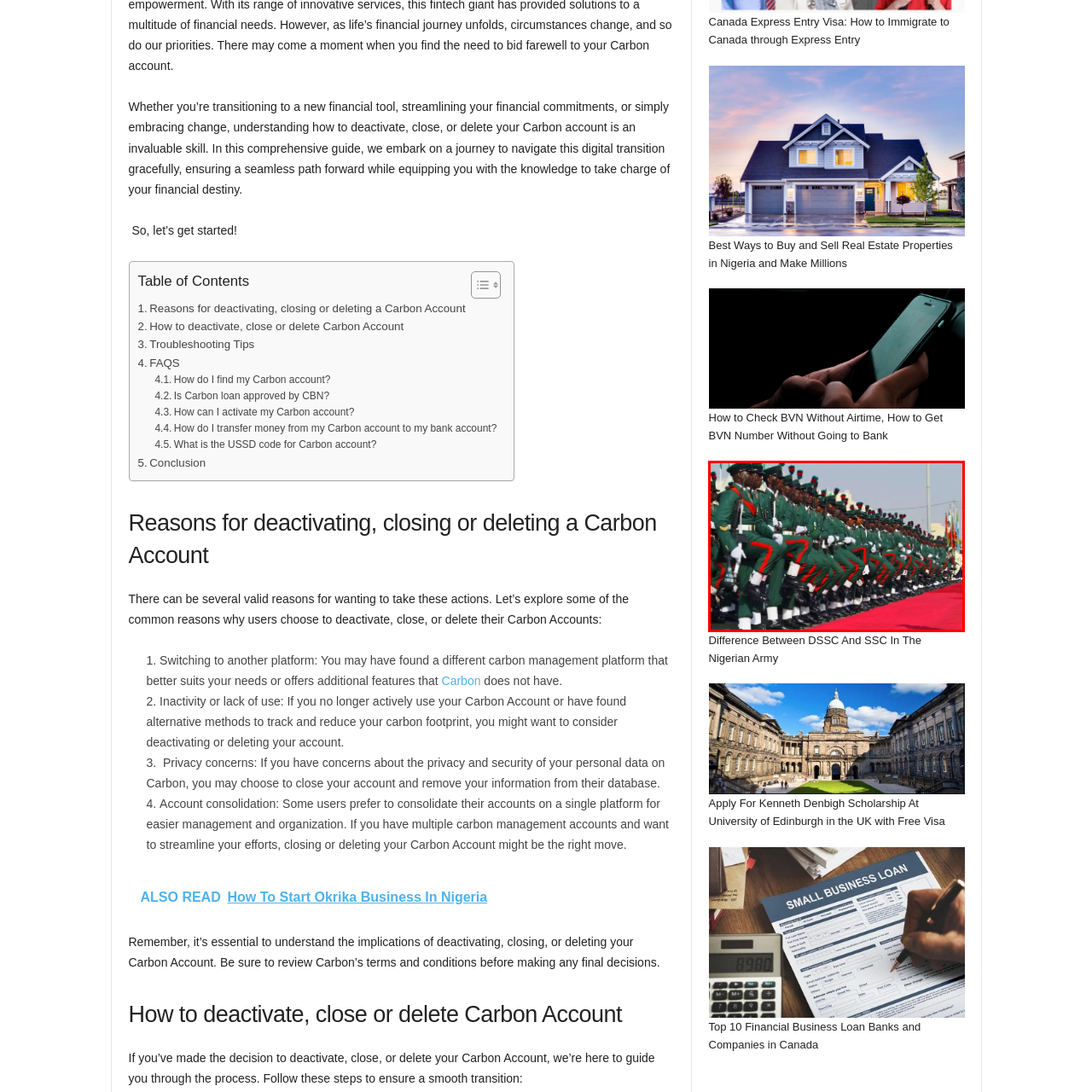Generate a detailed caption for the picture within the red-bordered area.

The image captures a formal parade of soldiers dressed in crisp, dark green military uniforms adorned with vibrant red and black accents. They are lined up in a precise formation, showcasing a disciplined and synchronized stance. The soldiers are positioned on a striking red carpet, symbolizing formality and honor, while various flags can be seen in the background, hinting at a significant ceremonial event, possibly involving national pride or military recognition. The atmosphere reflects professionalism and tradition, indicative of the military's role within the nation.